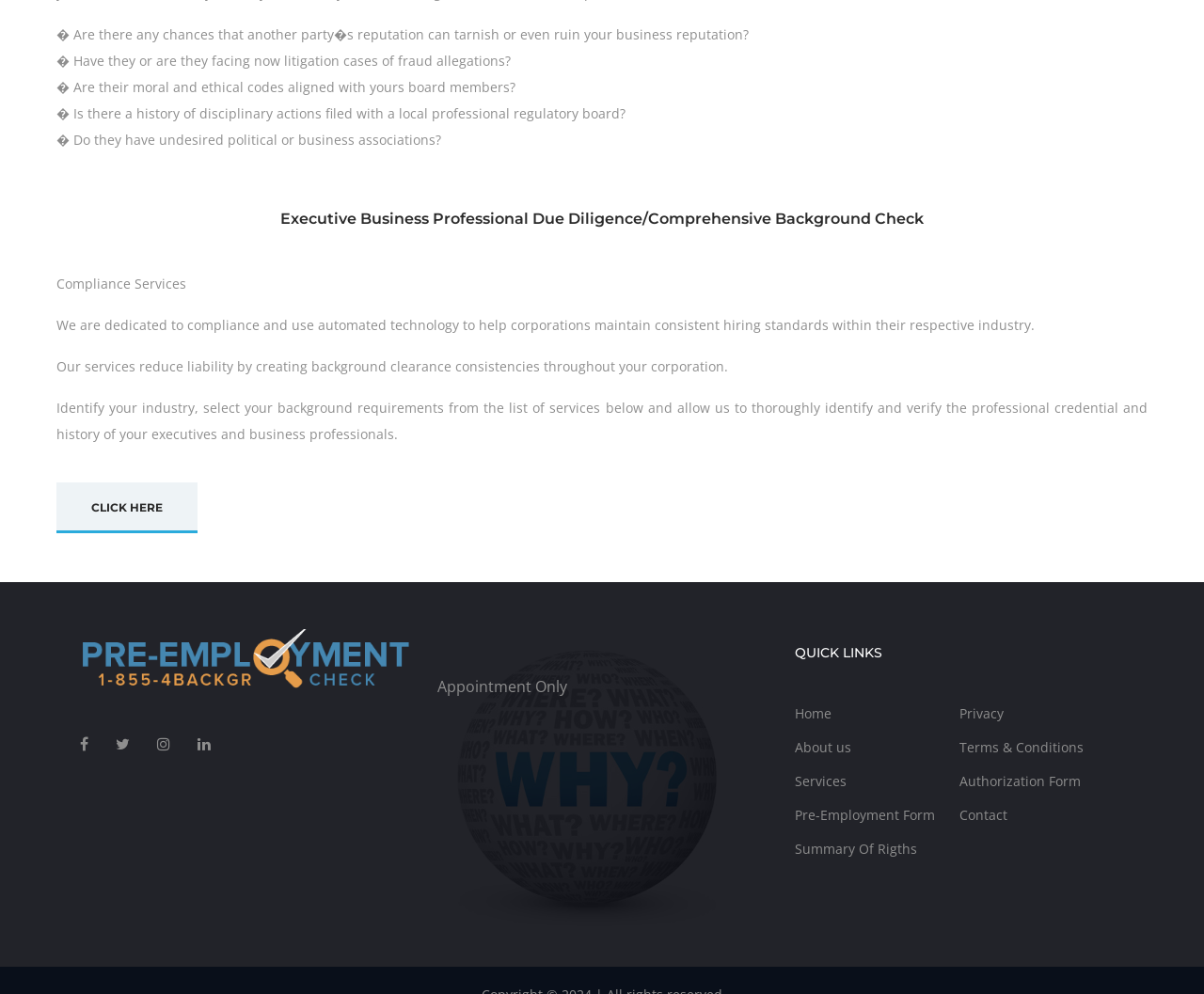What is the category of the link 'Appointment Only'?
Provide a short answer using one word or a brief phrase based on the image.

QUICK LINKS